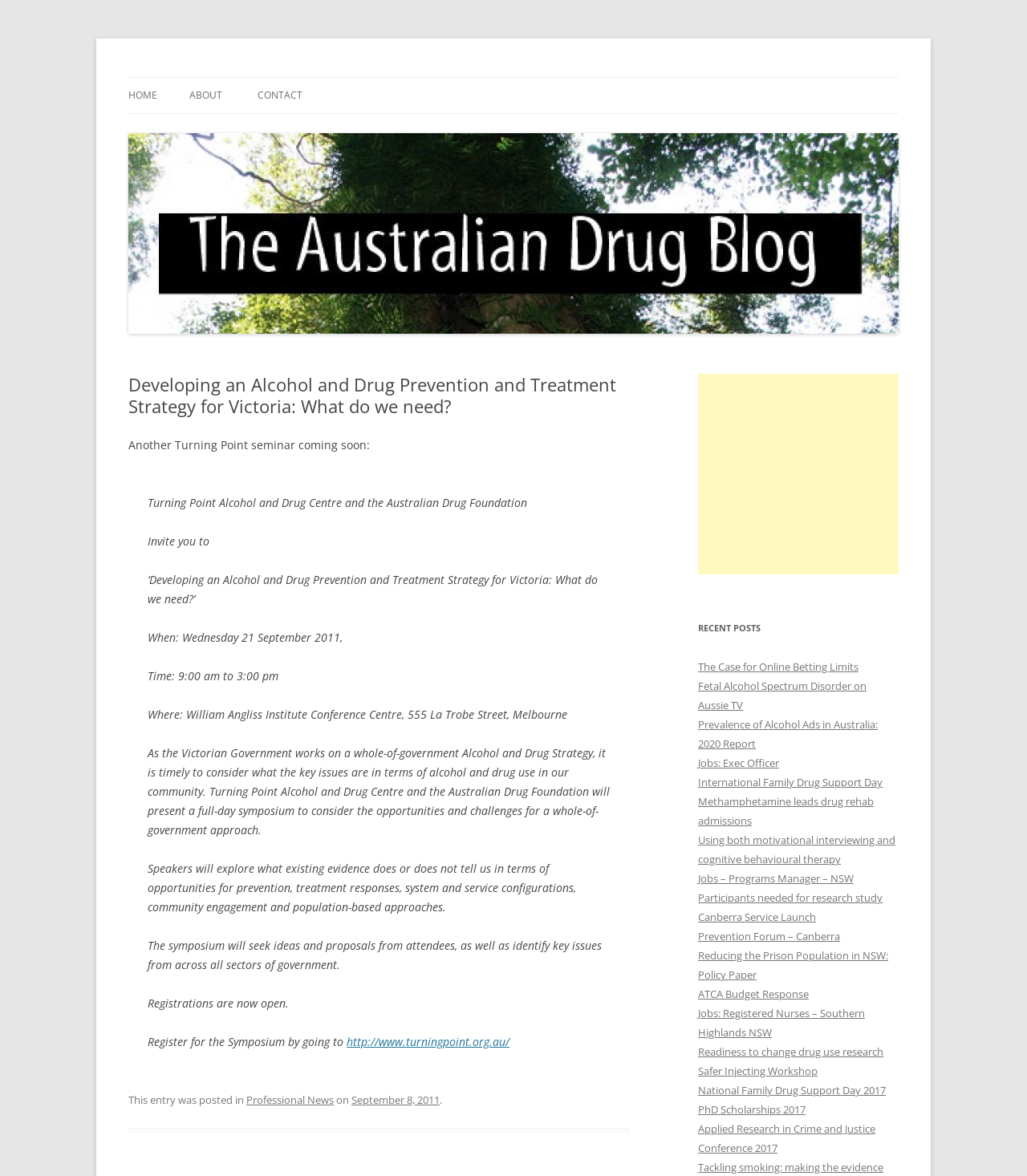Determine the bounding box coordinates for the area you should click to complete the following instruction: "Click on 'HOME'".

[0.125, 0.066, 0.153, 0.096]